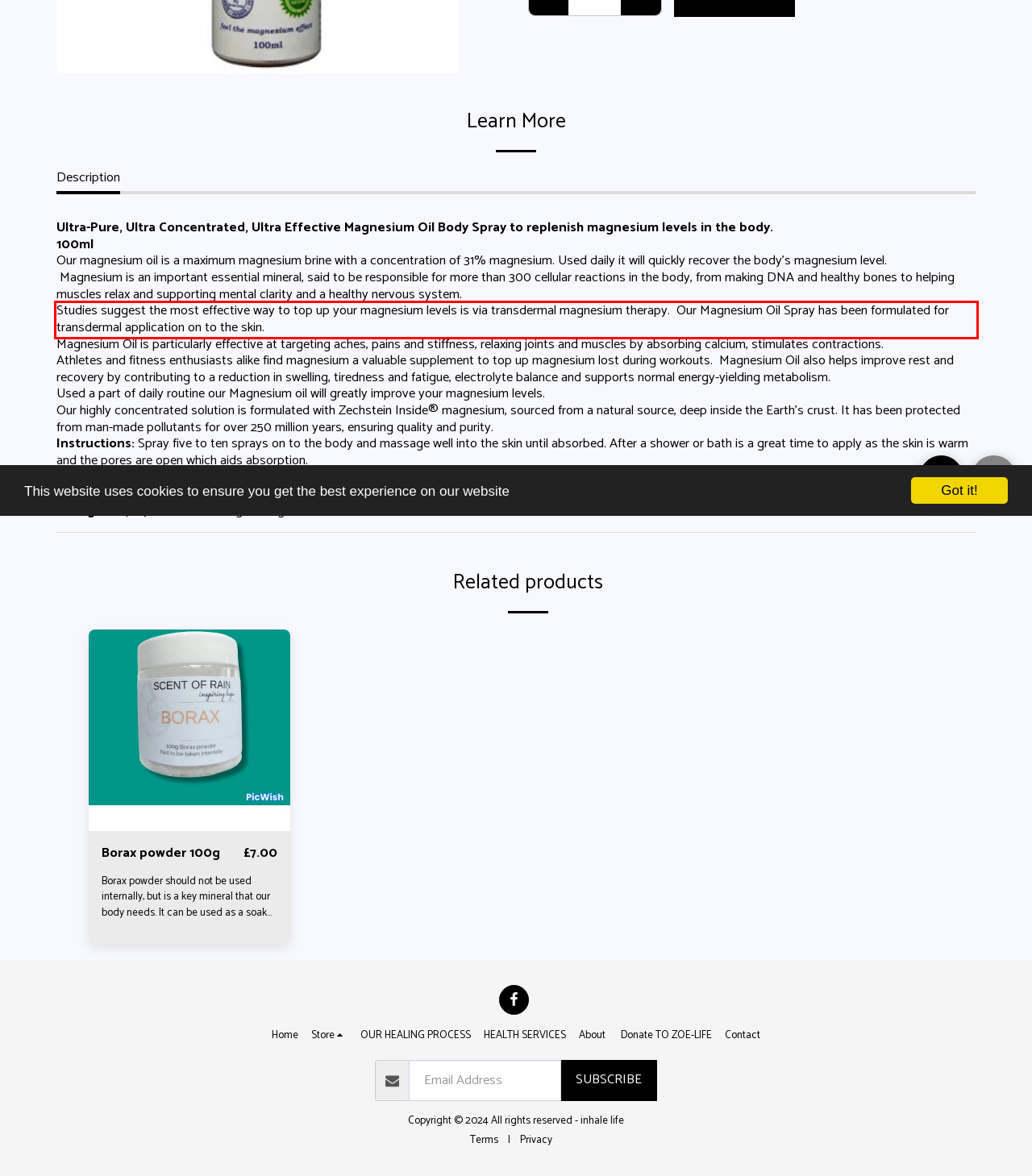You are provided with a screenshot of a webpage that includes a red bounding box. Extract and generate the text content found within the red bounding box.

Studies suggest the most effective way to top up your magnesium levels is via transdermal magnesium therapy. Our Magnesium Oil Spray has been formulated for transdermal application on to the skin.